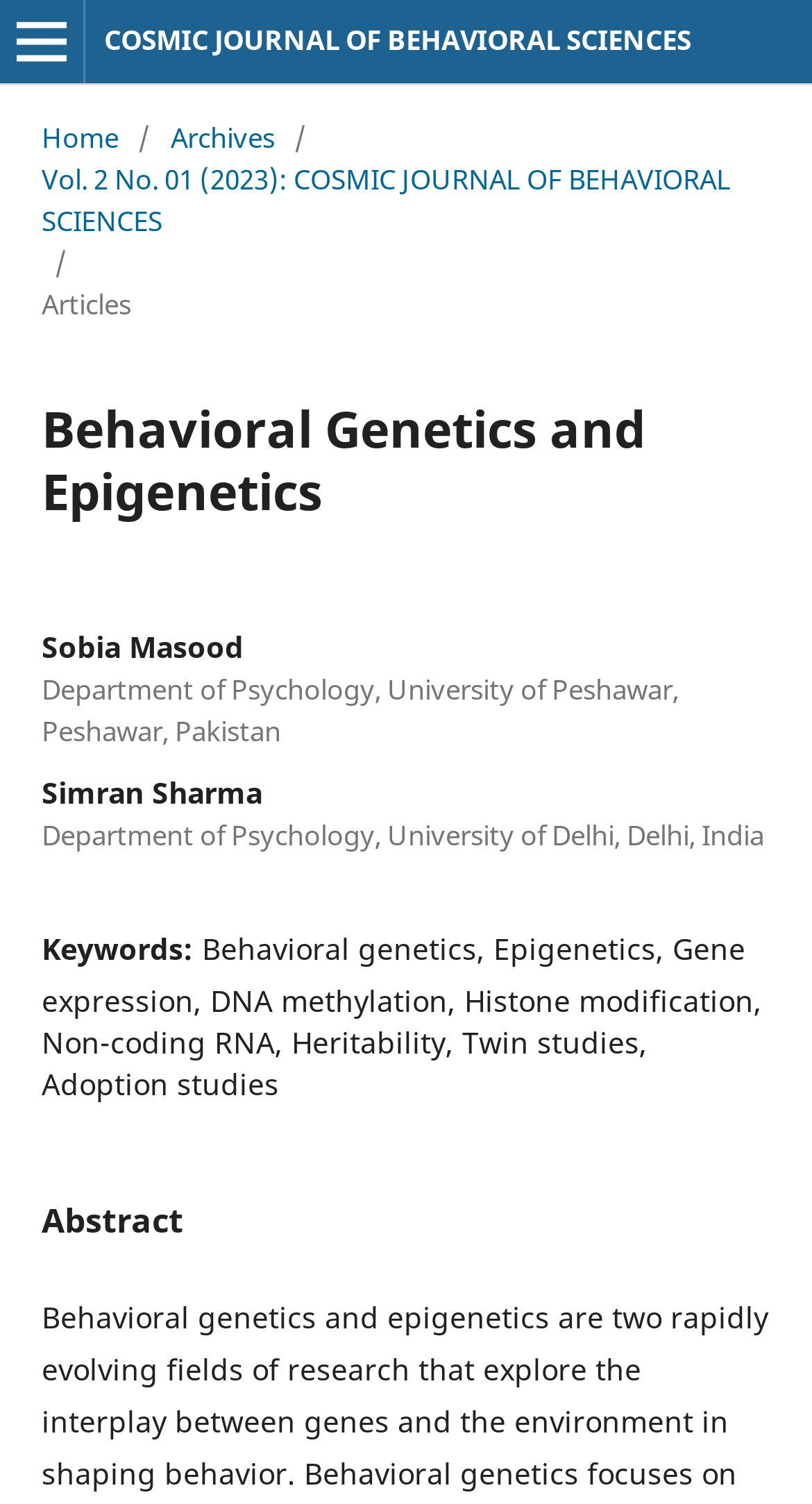What is the journal name?
Look at the image and respond to the question as thoroughly as possible.

The journal name is mentioned at the top of the webpage, and it is also a link that can be clicked.